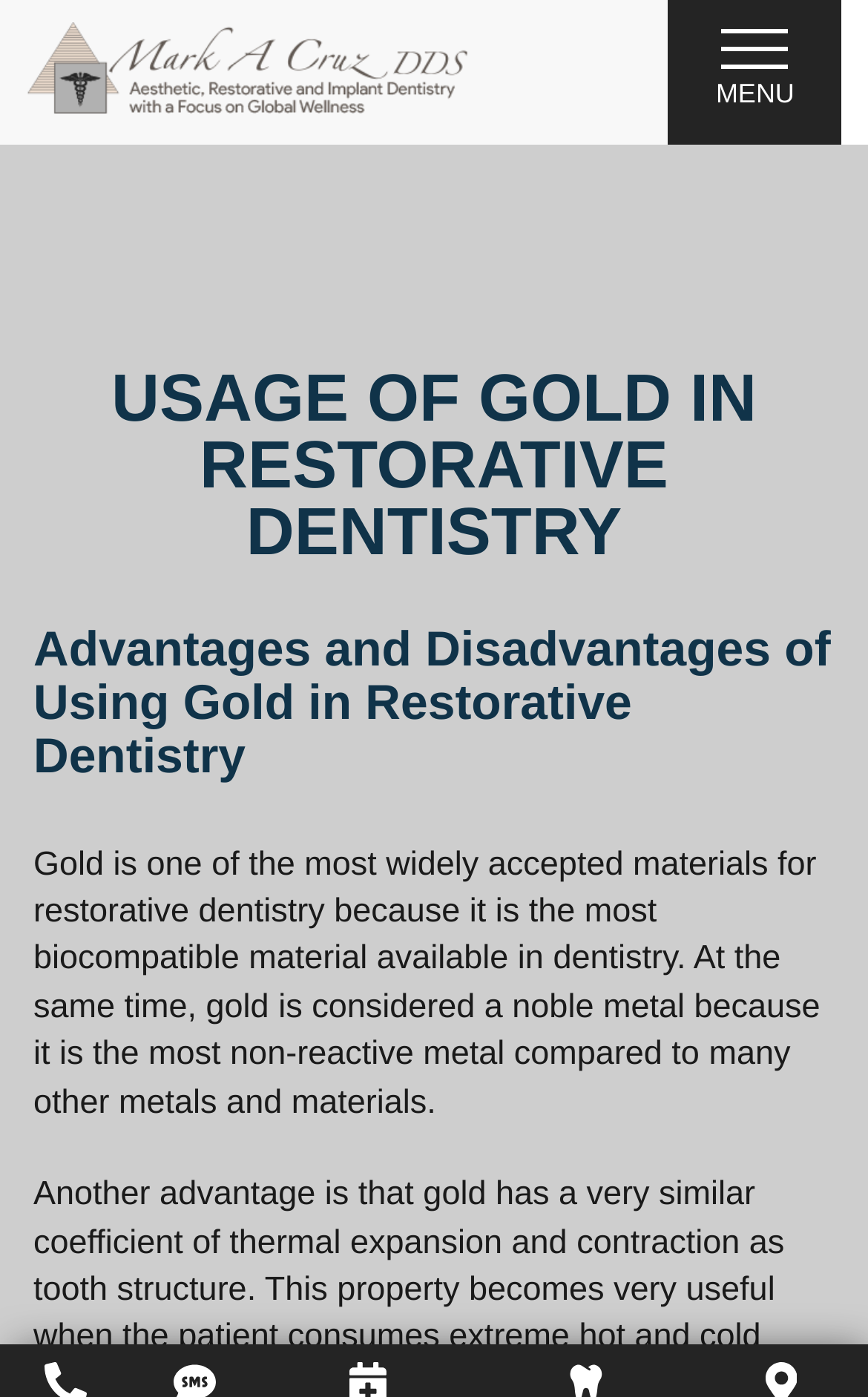Locate the UI element that matches the description alt="Mark A. Cruz, DDS" in the webpage screenshot. Return the bounding box coordinates in the format (top-left x, top-left y, bottom-right x, bottom-right y), with values ranging from 0 to 1.

[0.03, 0.031, 0.543, 0.058]